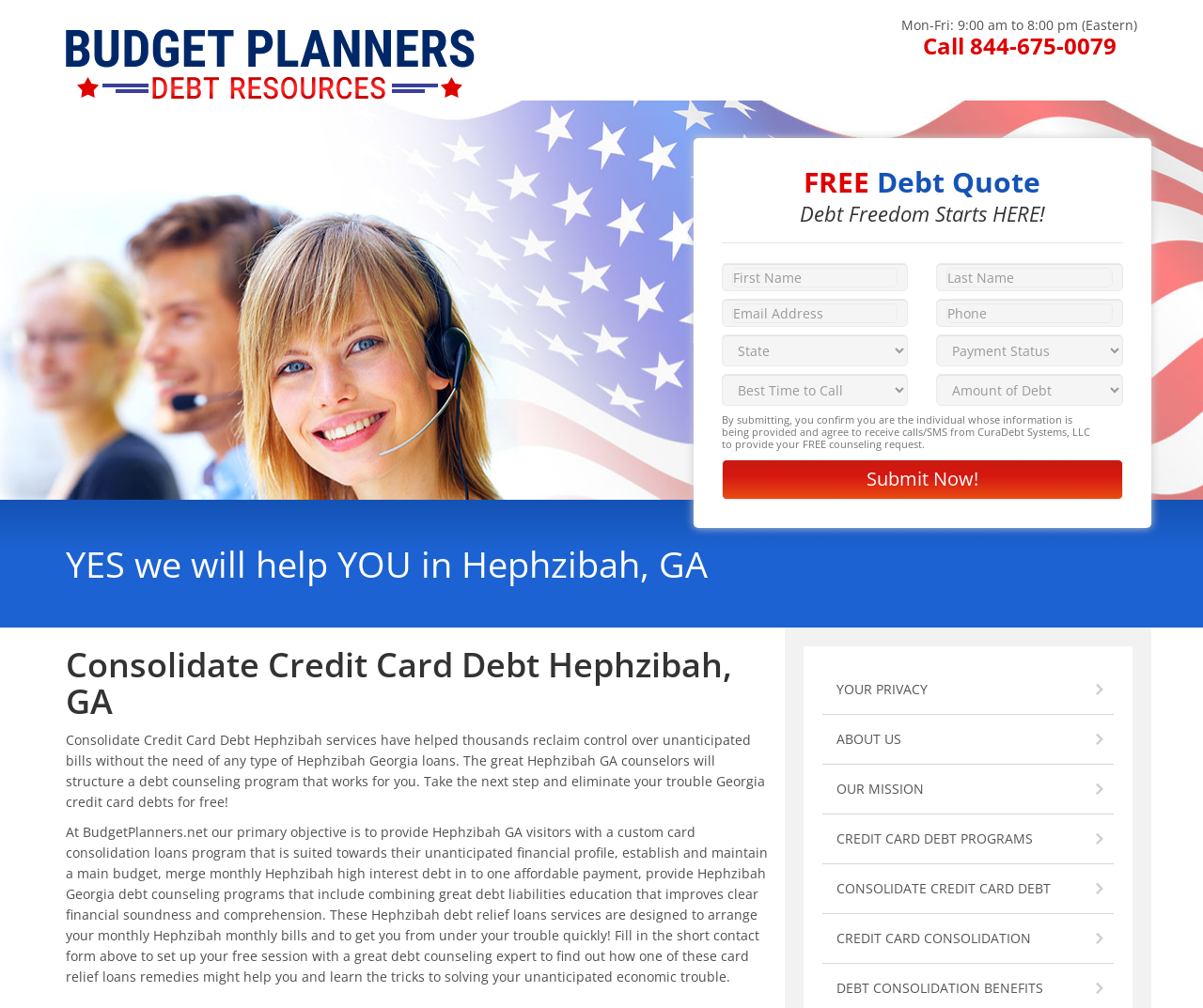How many text boxes are there for user input?
Please provide a single word or phrase answer based on the image.

4